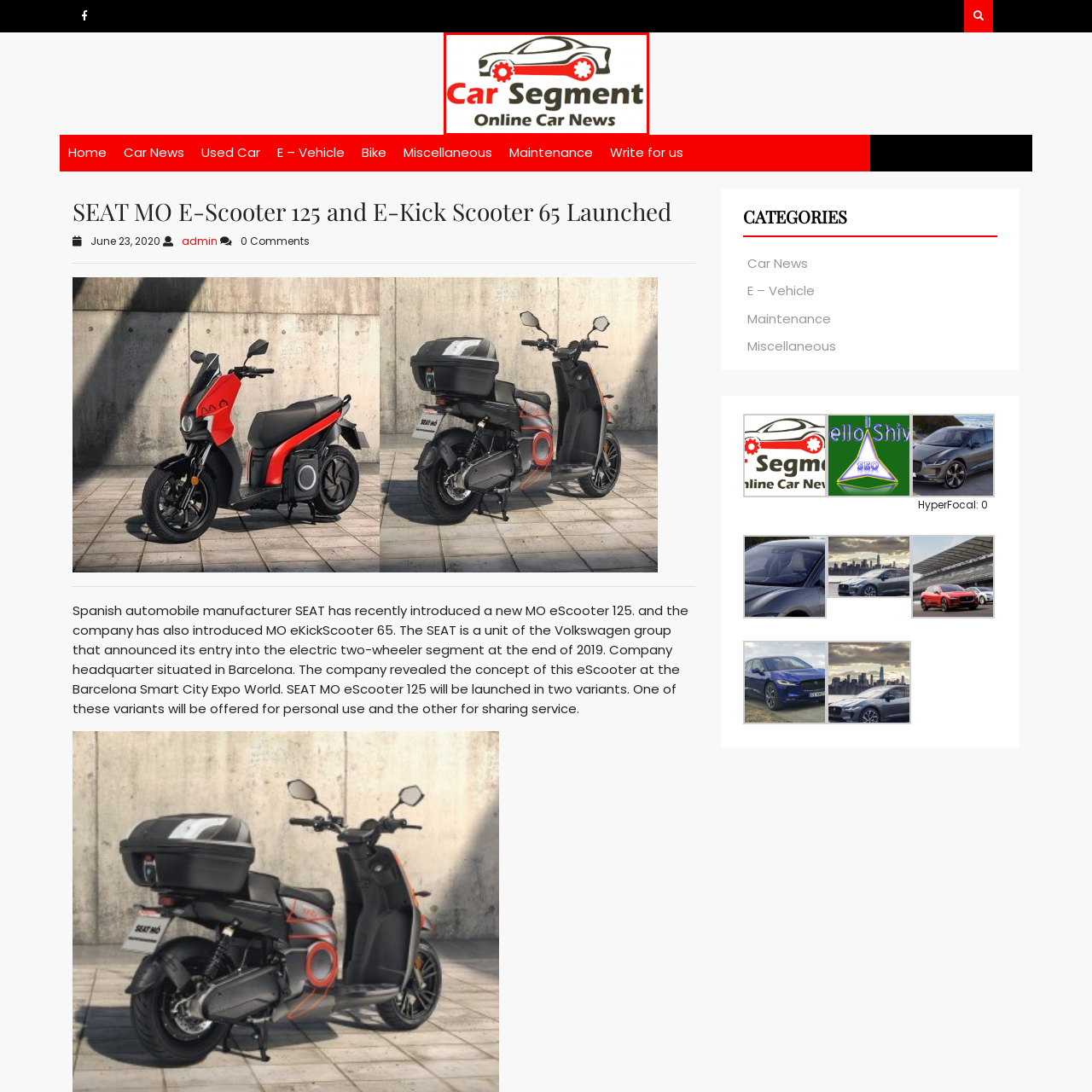Focus on the image confined within the red boundary and provide a single word or phrase in response to the question:
What is combined to emphasize the automotive theme?

car silhouette and gear